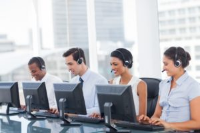What is the purpose of the headsets?
Using the image as a reference, answer with just one word or a short phrase.

Facilitate communication